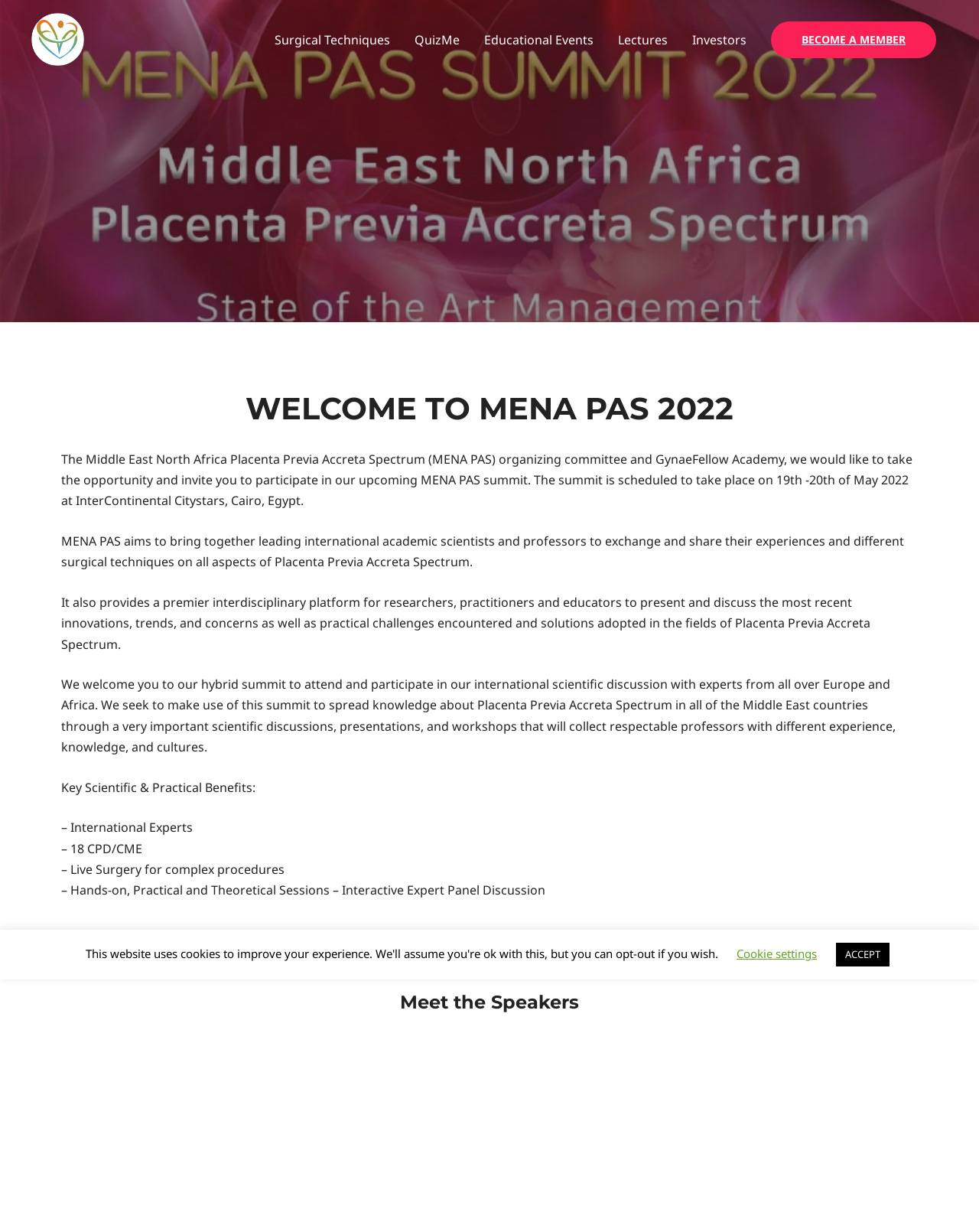Given the description of a UI element: "Cookie settings", identify the bounding box coordinates of the matching element in the webpage screenshot.

[0.752, 0.768, 0.834, 0.78]